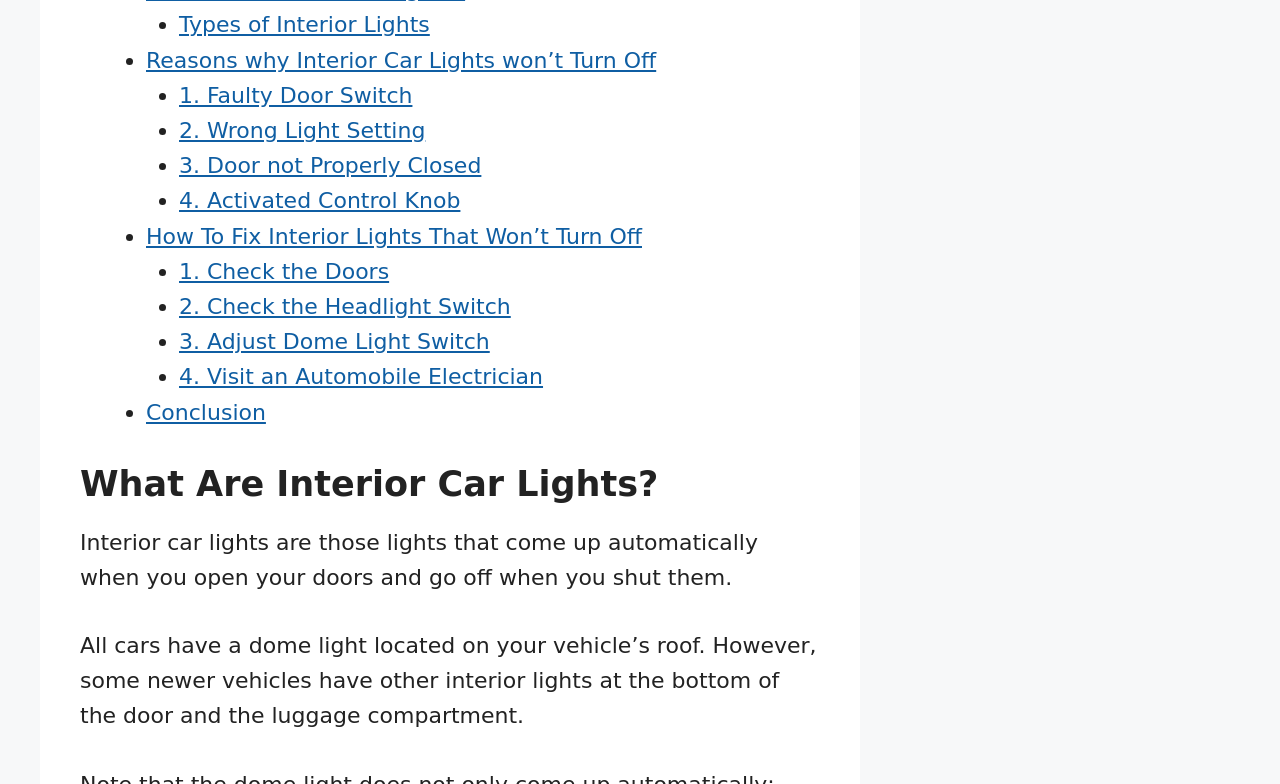Determine the bounding box coordinates of the target area to click to execute the following instruction: "Click on 'Types of Interior Lights'."

[0.14, 0.016, 0.336, 0.048]